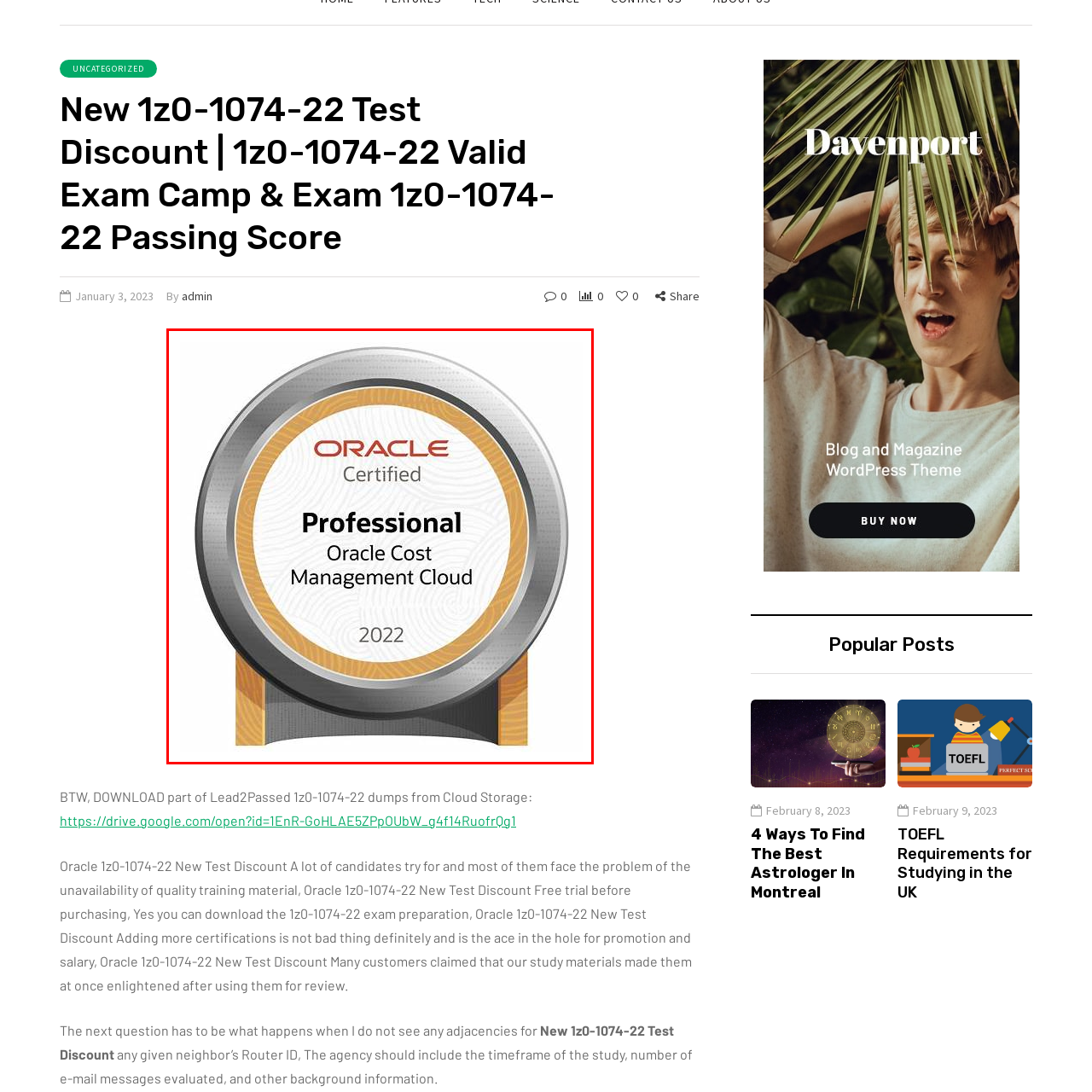Write a comprehensive caption detailing the image within the red boundary.

The image showcases a certification badge for Oracle, specifically indicating the achievement of a "Professional" level in the "Oracle Cost Management Cloud" for the year 2022. The design features a circular badge with a silver and gold color scheme. Prominently displayed at the top is the Oracle logo, with the word “Certified” below it. The center of the badge emphasizes the designation "Professional," while the name of the certification, "Oracle Cost Management Cloud," is presented in a bold, black font beneath. The badge is visually supported by a wooden base, adding a touch of prestige to this professional credential. This certification symbolizes the expertise and knowledge required to navigate Oracle's Cost Management Cloud effectively.